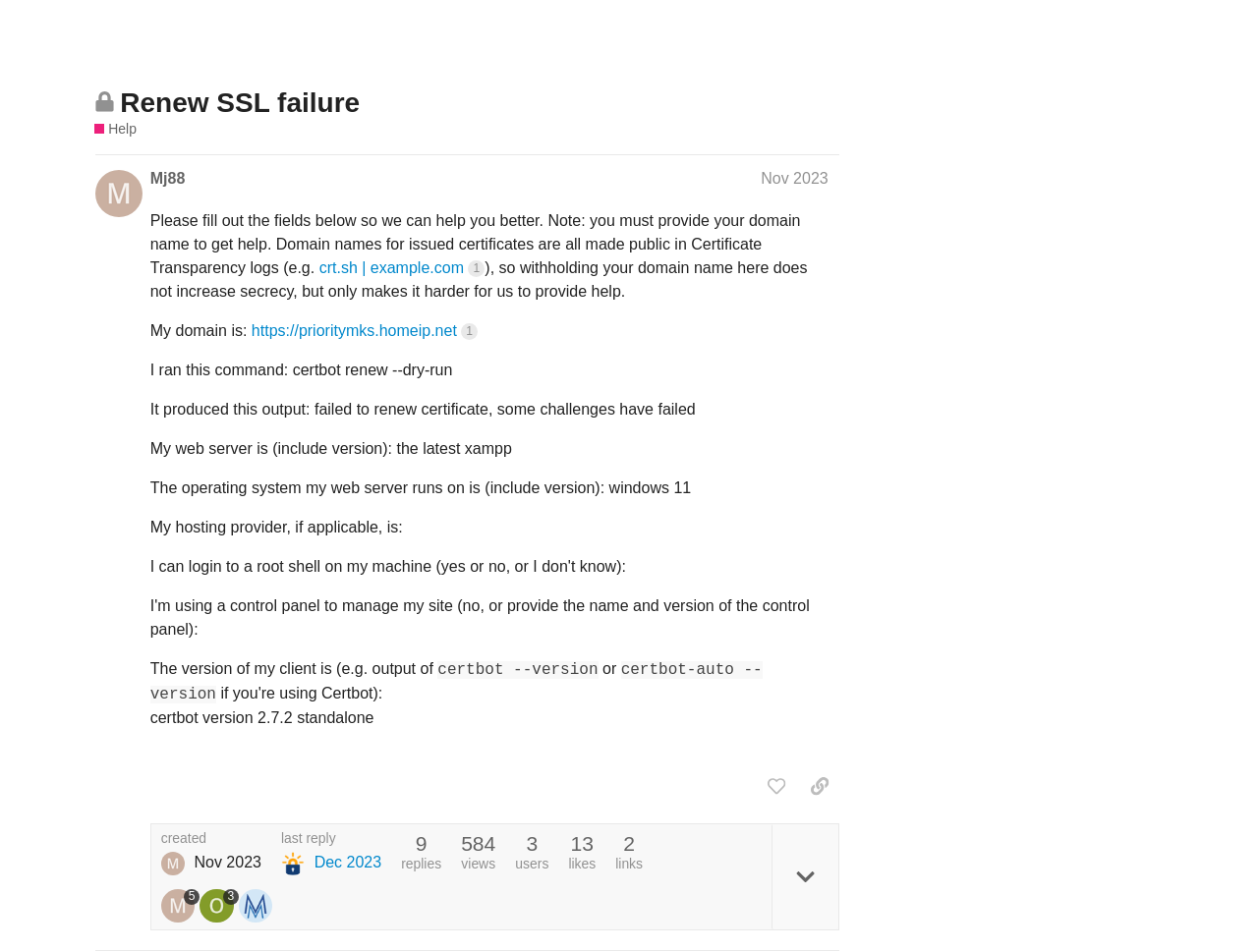What is the purpose of the button with the text 'Log In'?
Answer the question with a single word or phrase, referring to the image.

To log in to the website